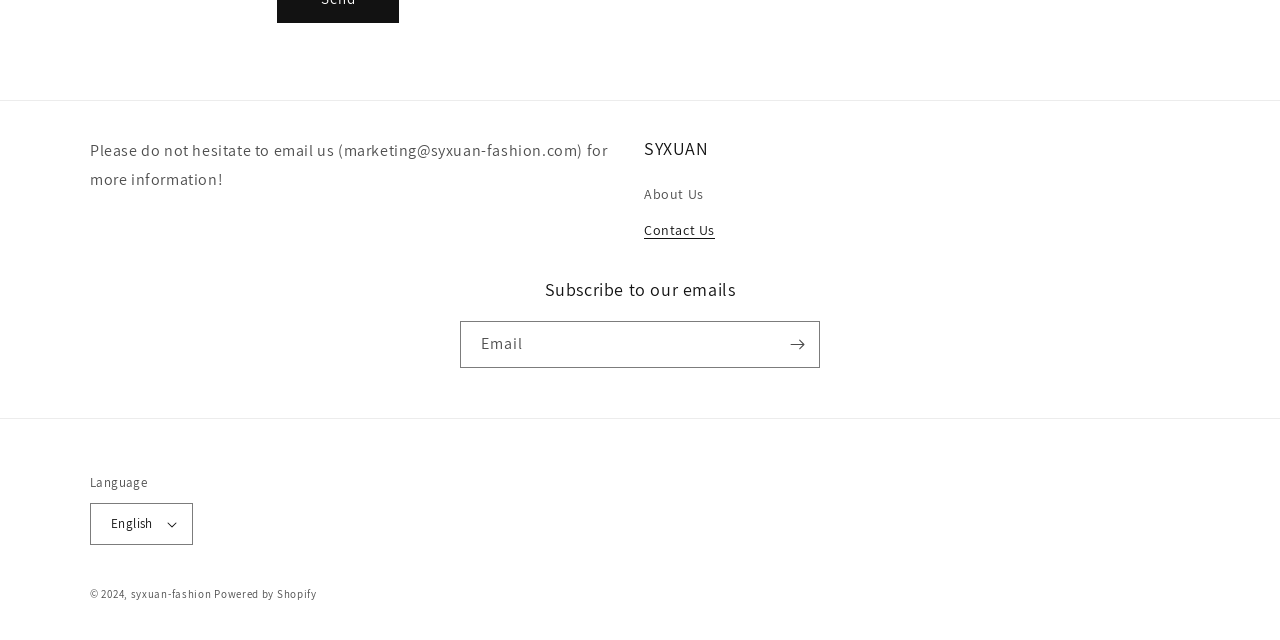Using the provided element description "Powered by Shopify", determine the bounding box coordinates of the UI element.

[0.167, 0.917, 0.247, 0.938]